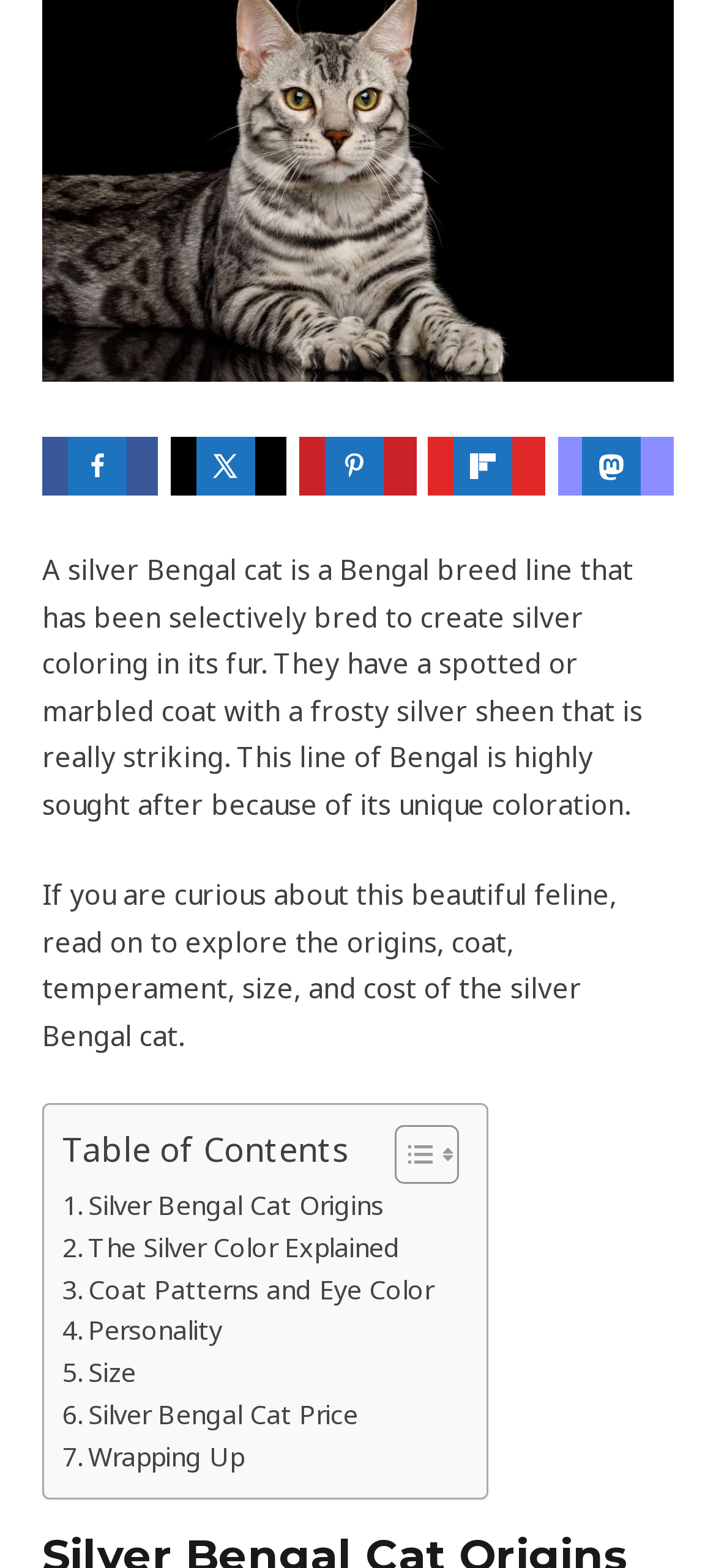Determine the bounding box coordinates of the UI element that matches the following description: "Silver Bengal Cat Price". The coordinates should be four float numbers between 0 and 1 in the format [left, top, right, bottom].

[0.087, 0.89, 0.5, 0.916]